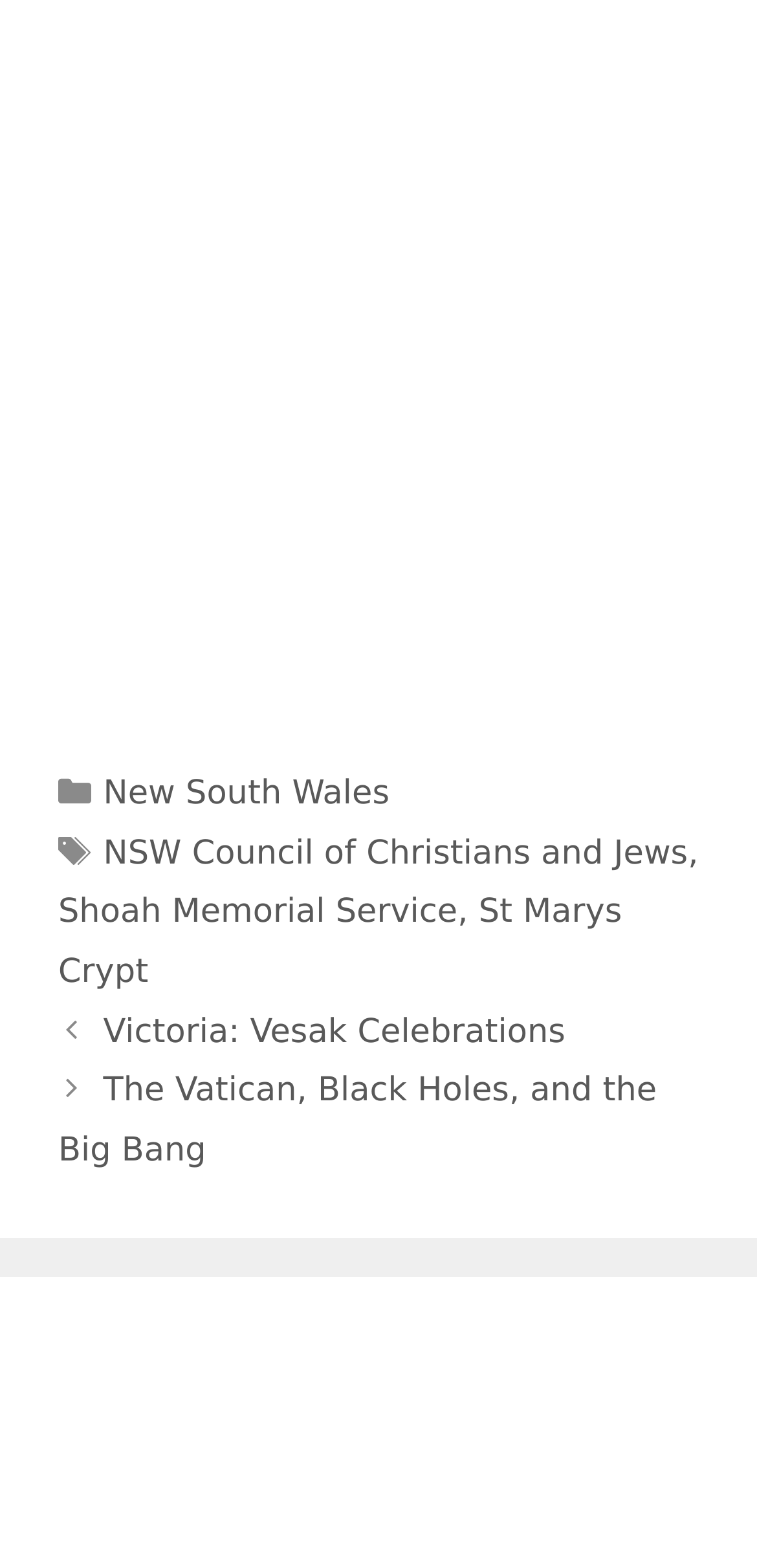How many posts are listed under 'Posts'? Look at the image and give a one-word or short phrase answer.

2